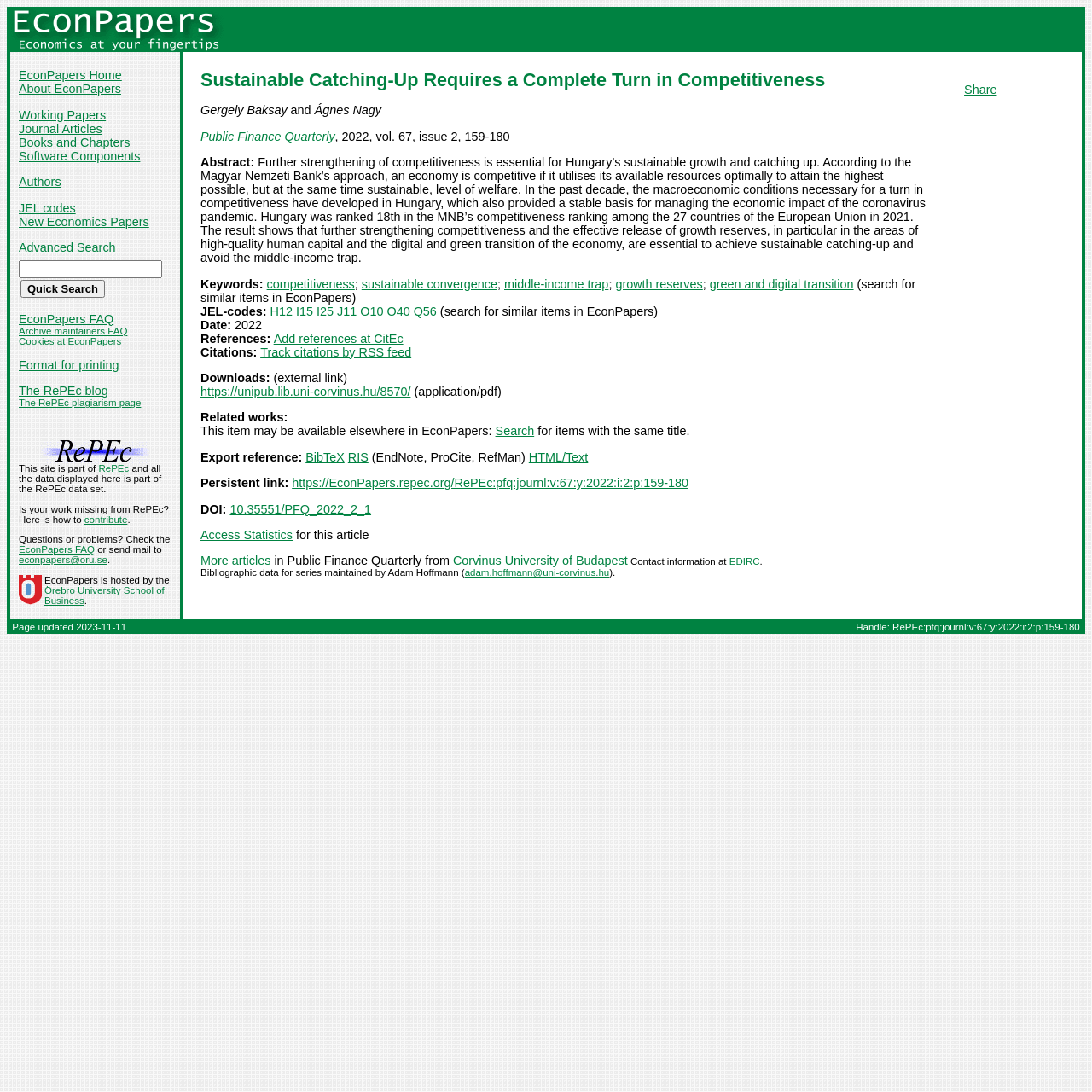What is the link to download the article in PDF format?
Answer with a single word or phrase by referring to the visual content.

https://unipub.lib.uni-corvinus.hu/8570/